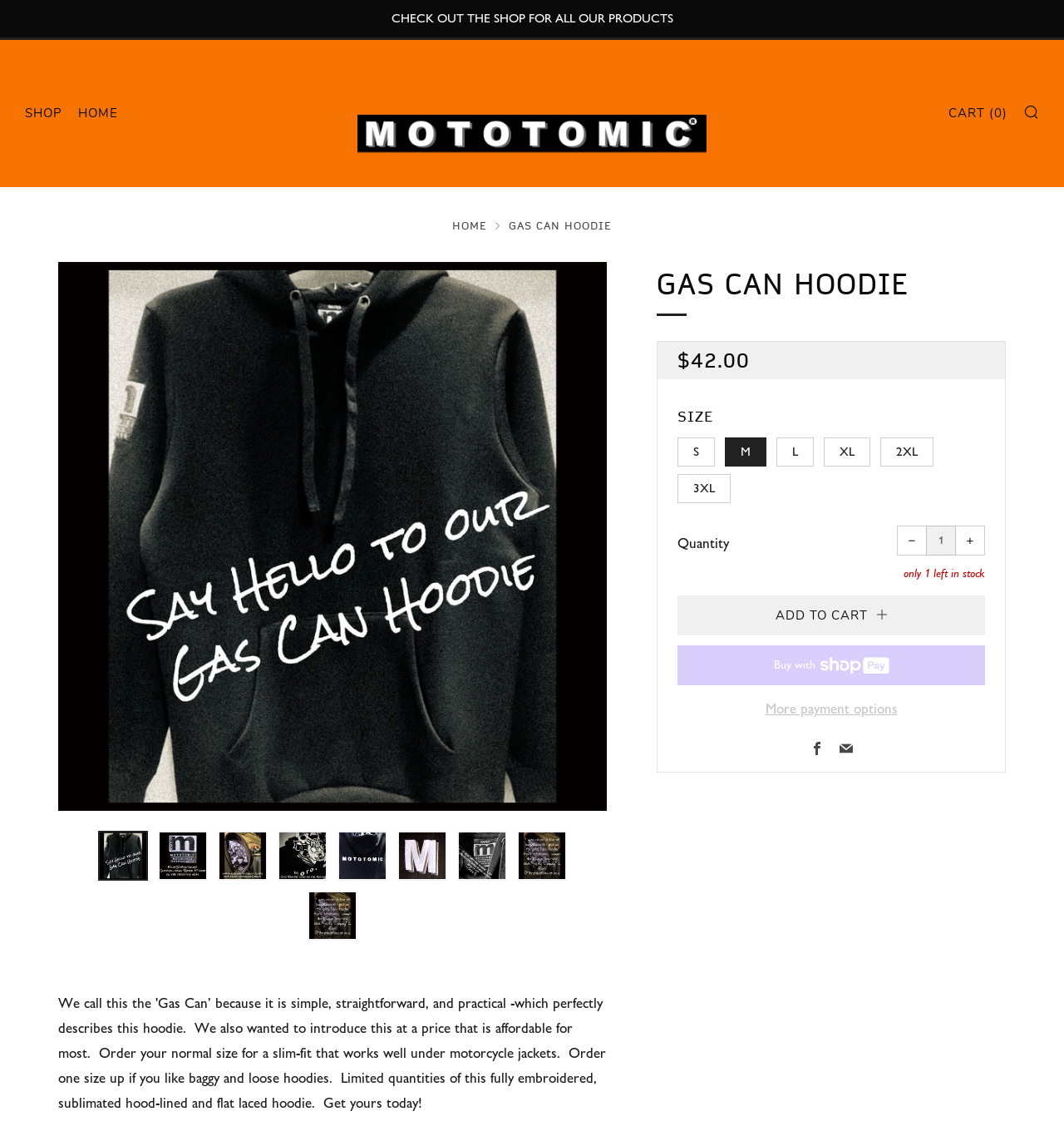What is the purpose of the button with the text 'ADD TO CART'
From the details in the image, provide a complete and detailed answer to the question.

I inferred the answer by analyzing the context of the button element with the text 'ADD TO CART' and the surrounding elements related to product quantity and pricing, which suggests that the button is used to add the product to the user's cart.